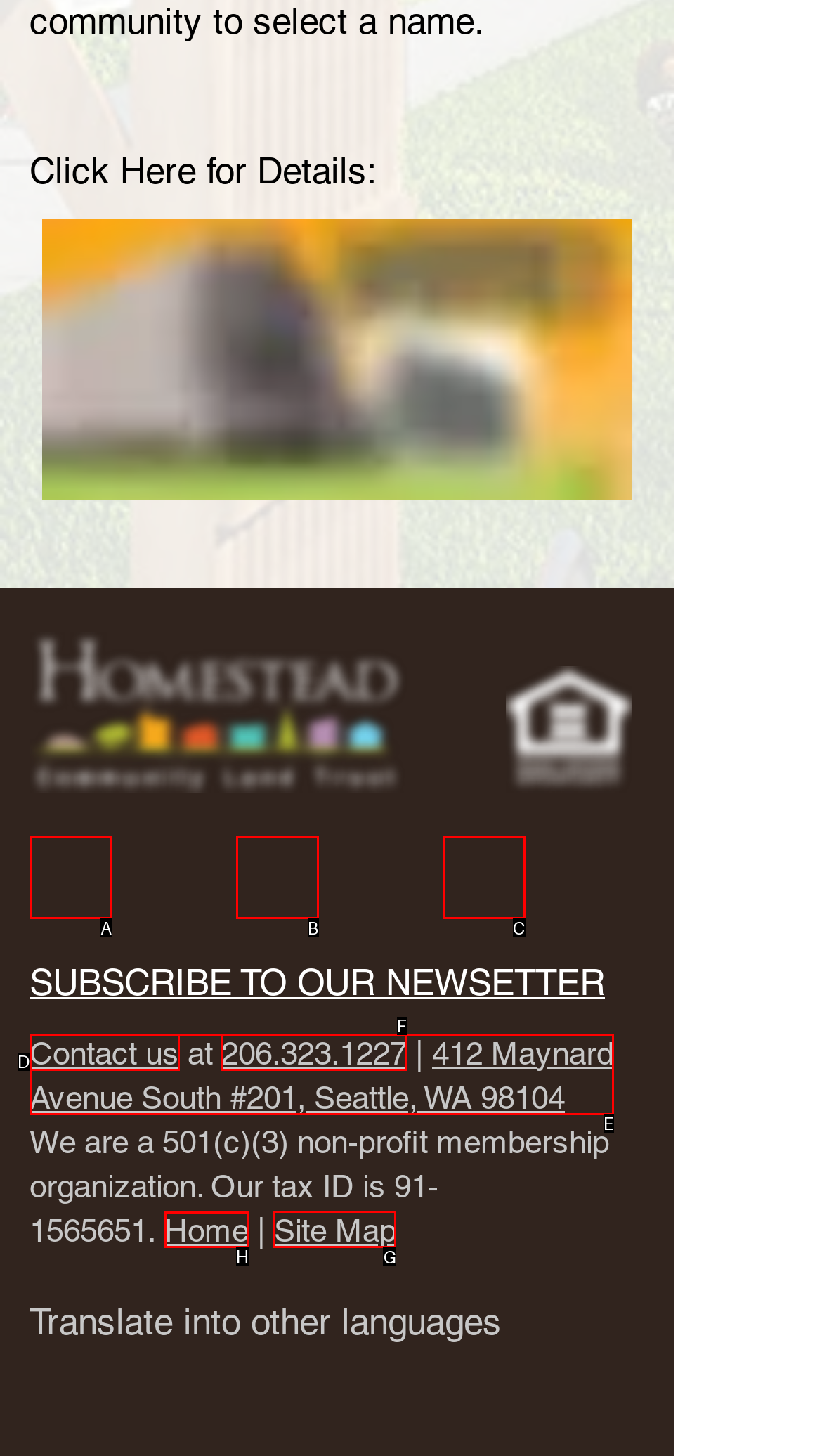From the given choices, which option should you click to complete this task: View the site map? Answer with the letter of the correct option.

G